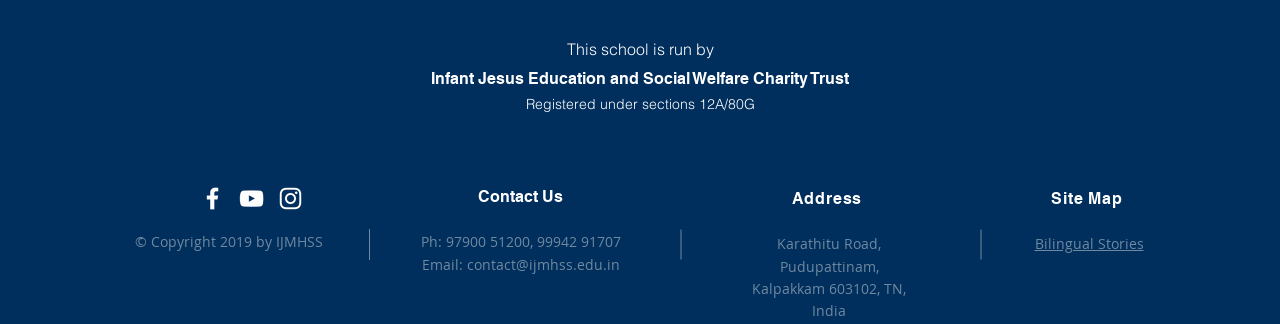What is the phone number to contact the school?
Please respond to the question thoroughly and include all relevant details.

The phone number can be found in the StaticText element that says 'Ph: 97900 51200, 99942 91707'.